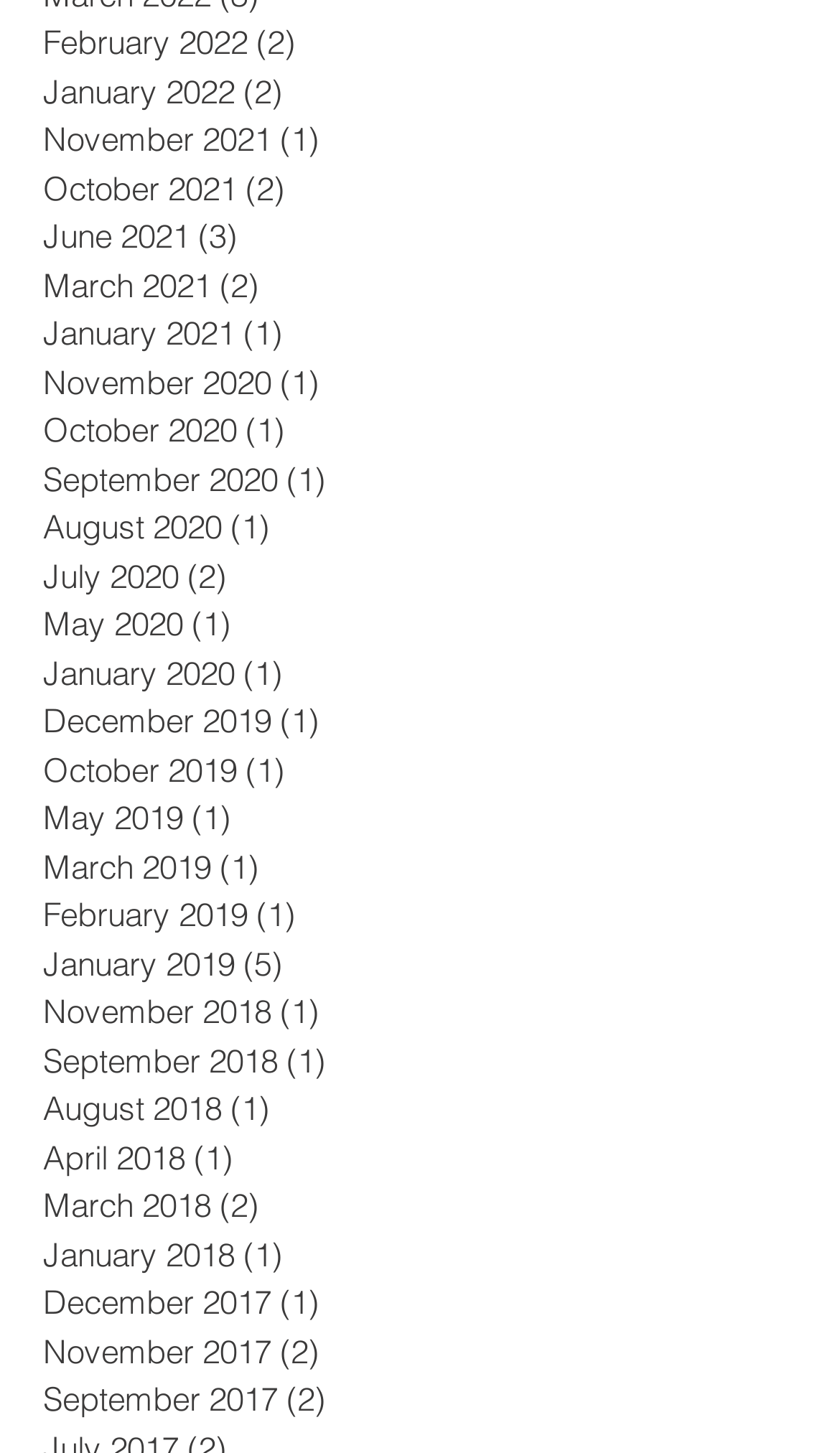Please specify the bounding box coordinates of the clickable region to carry out the following instruction: "View February 2022 posts". The coordinates should be four float numbers between 0 and 1, in the format [left, top, right, bottom].

[0.051, 0.014, 0.769, 0.047]